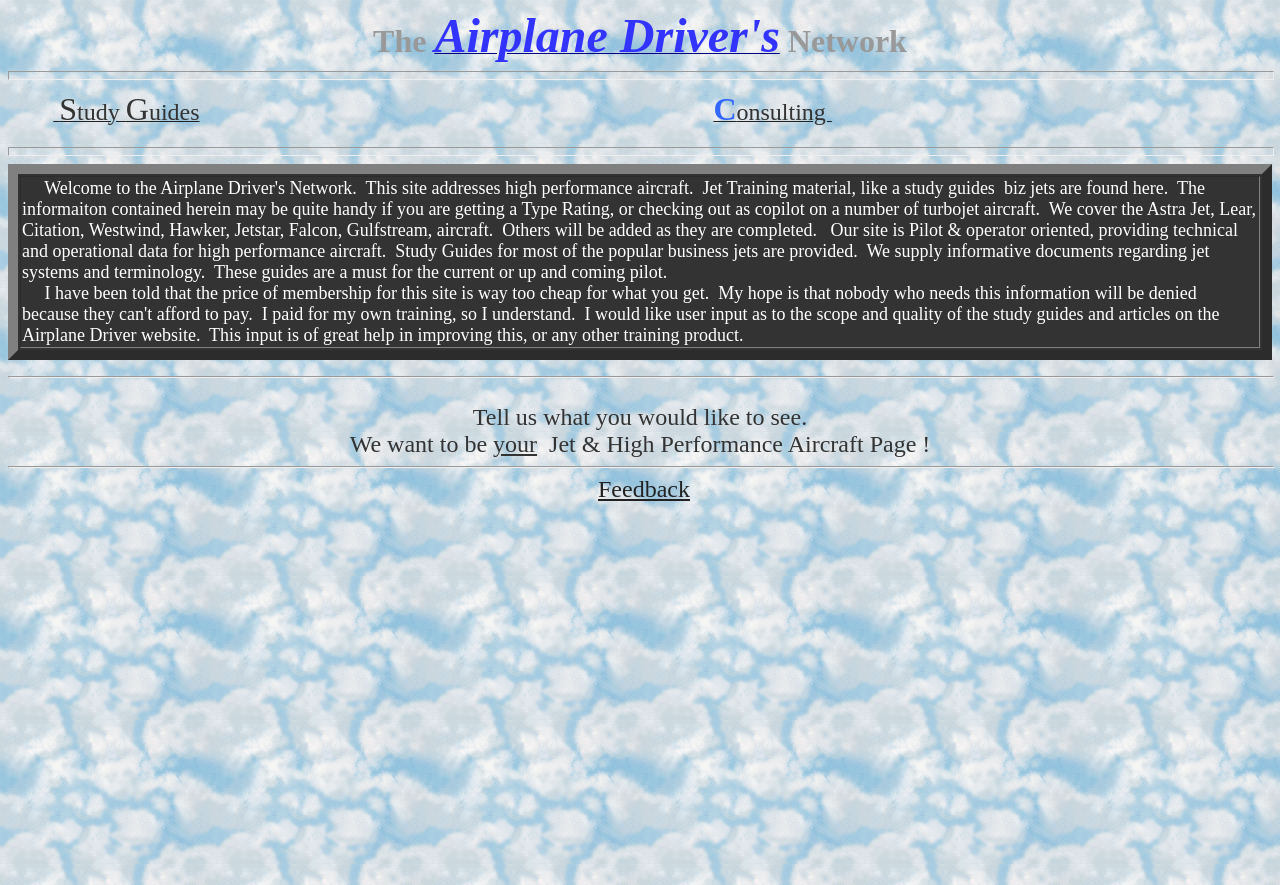What types of aircraft are covered on this website?
Using the image as a reference, give a one-word or short phrase answer.

Astra Jet, Lear, Citation, etc.